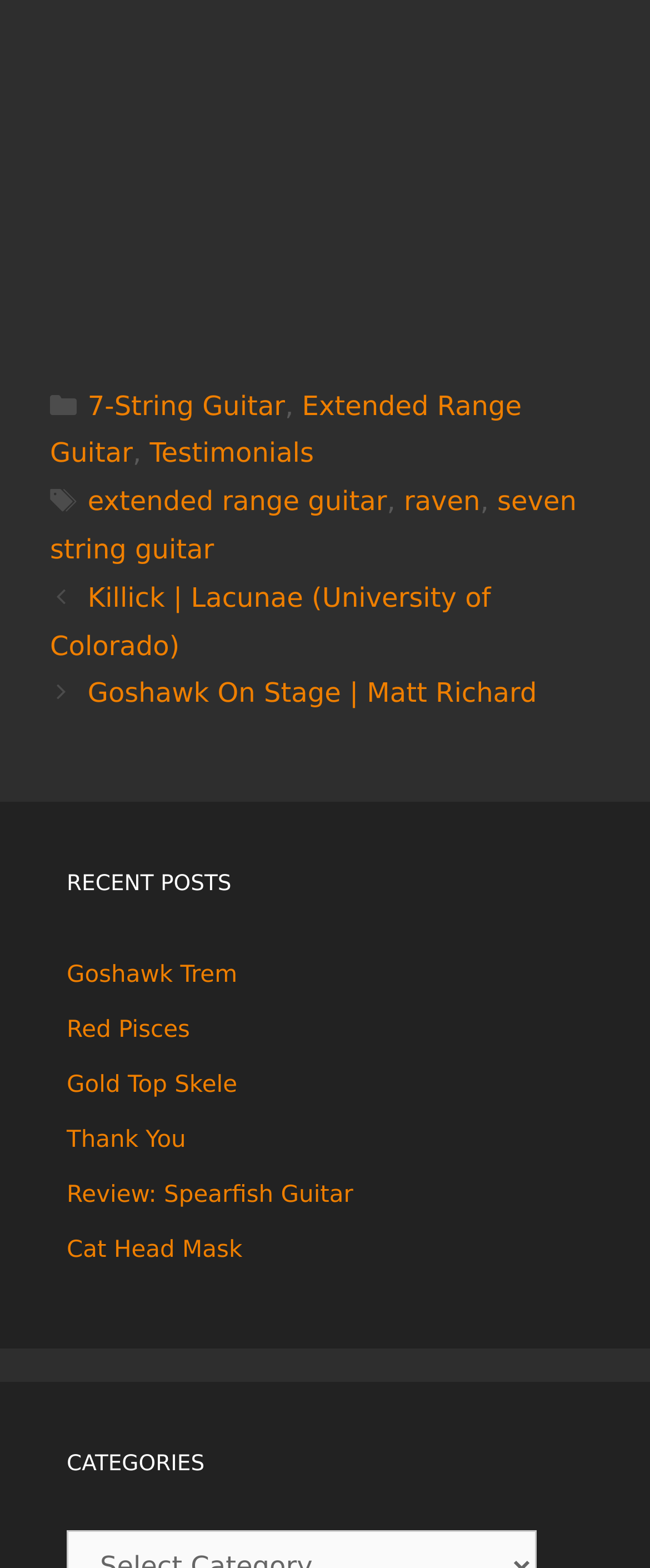Based on the element description: "VLB The Vermillion Lookbook", identify the bounding box coordinates for this UI element. The coordinates must be four float numbers between 0 and 1, listed as [left, top, right, bottom].

None